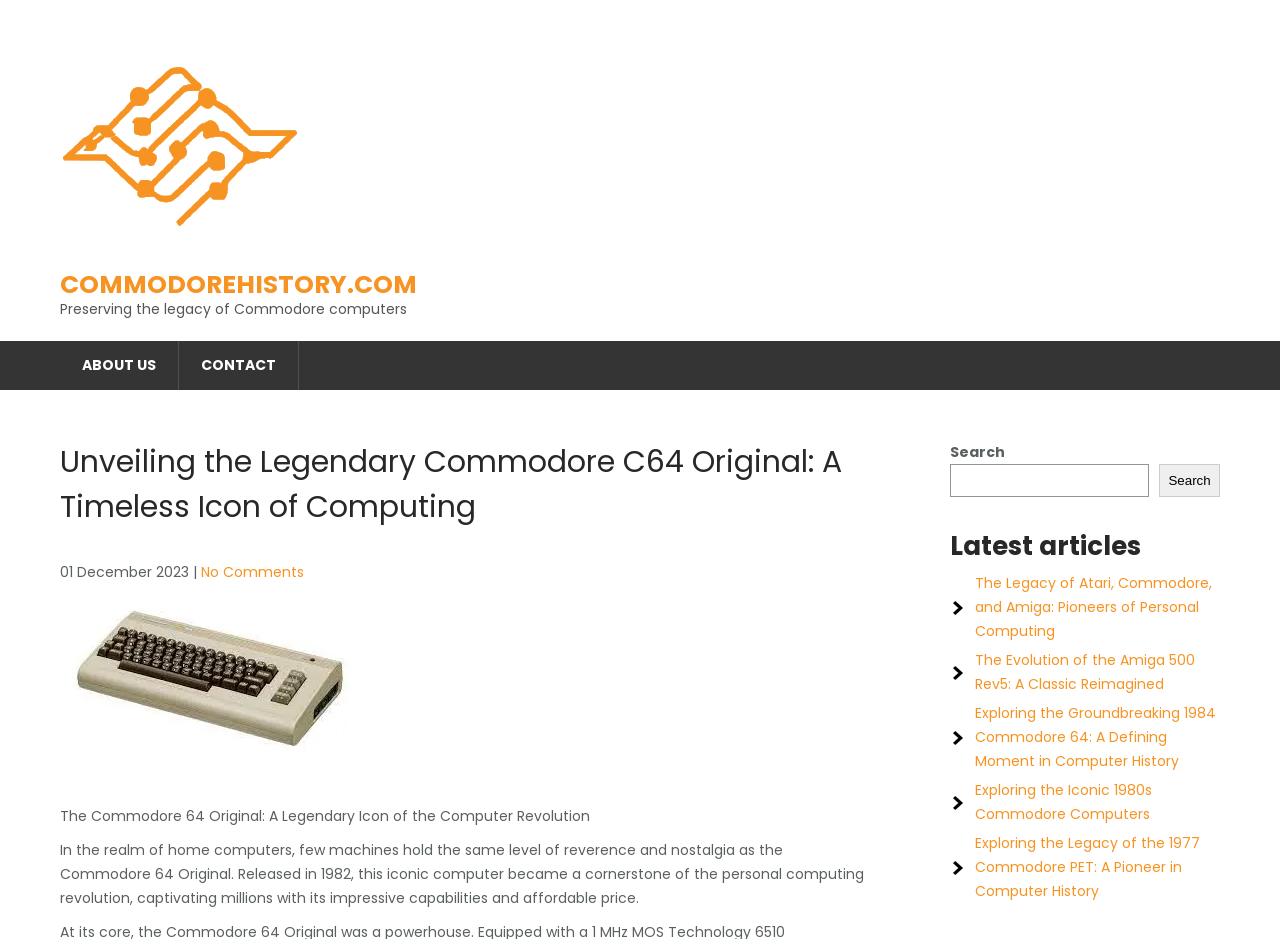What is the release year of the Commodore 64 Original?
Please describe in detail the information shown in the image to answer the question.

The question asks for the release year of the Commodore 64 Original. By looking at the webpage, we can see that the static text 'Released in 1982, this iconic computer became a cornerstone of the personal computing revolution...' mentions the release year of the Commodore 64 Original, which is 1982.